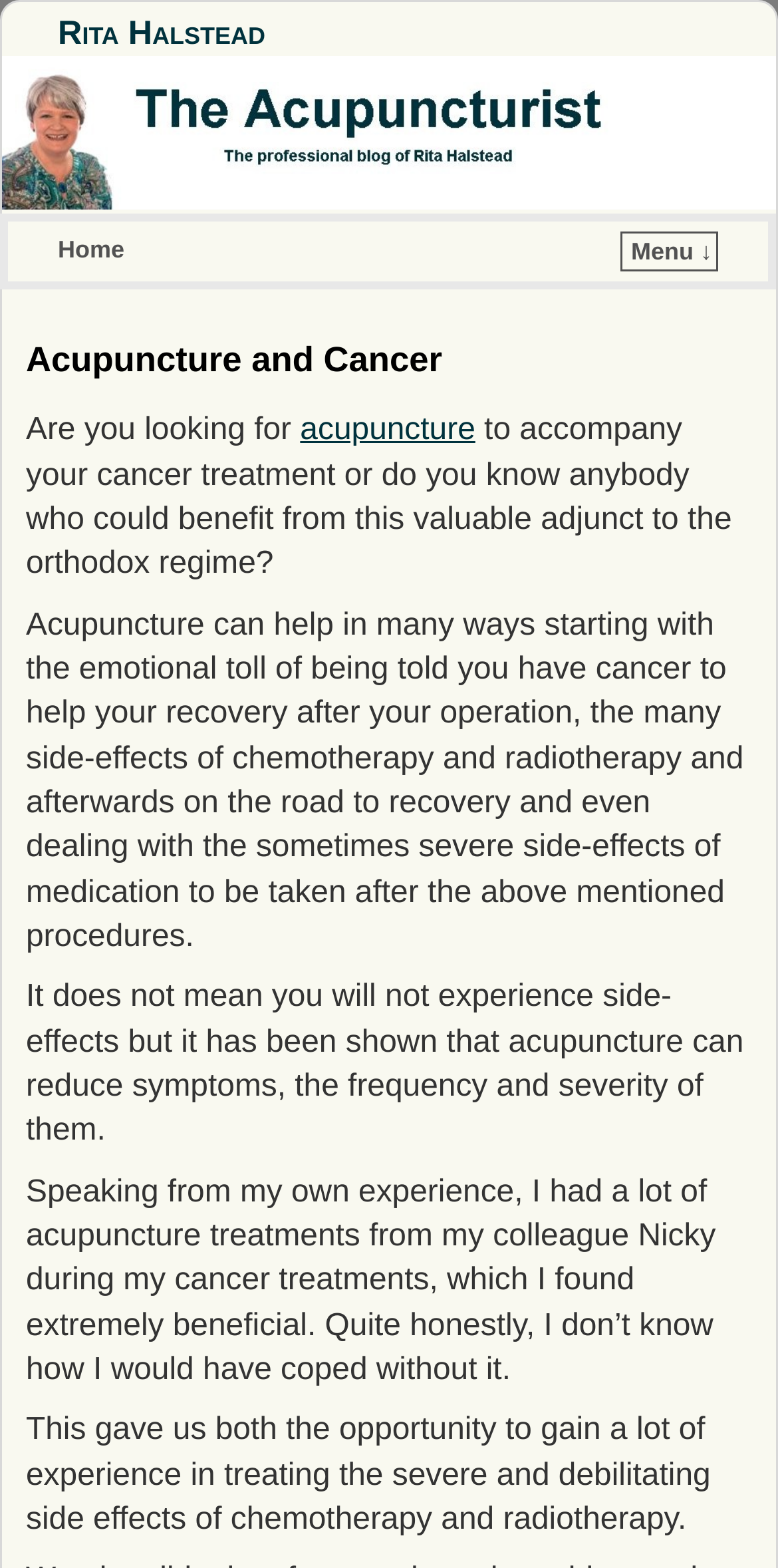Use a single word or phrase to answer the question:
What is the benefit of acupuncture according to the webpage?

Reduces symptoms and side-effects